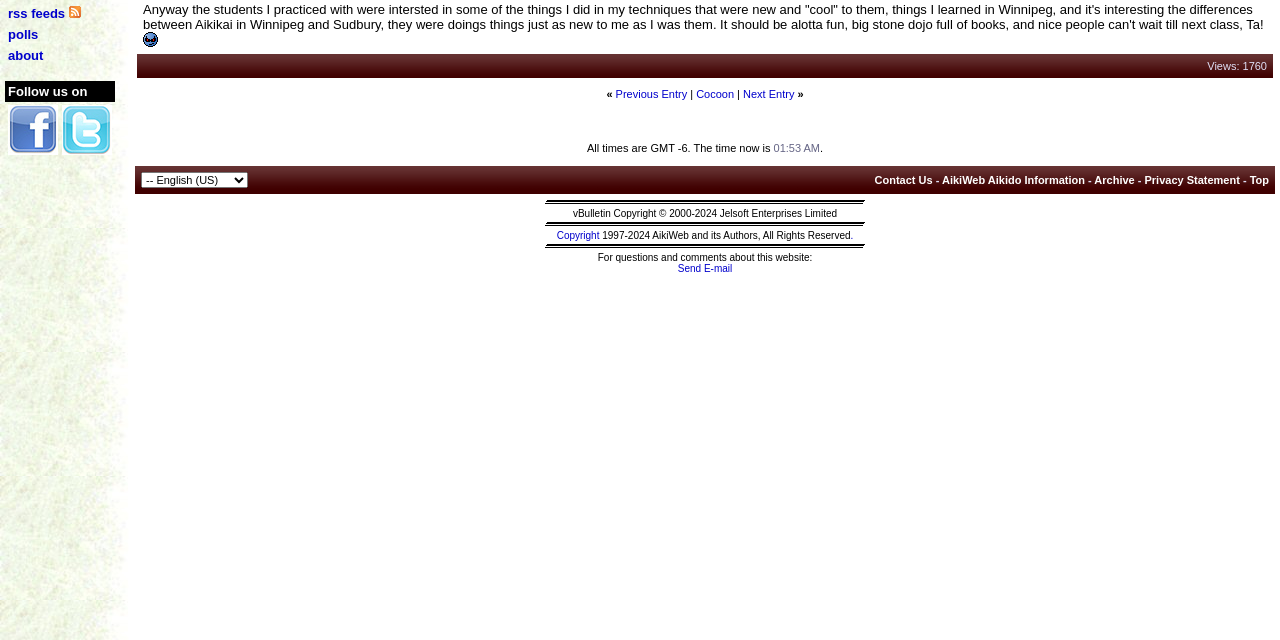Determine the bounding box coordinates for the UI element with the following description: "Copyright". The coordinates should be four float numbers between 0 and 1, represented as [left, top, right, bottom].

[0.435, 0.36, 0.468, 0.377]